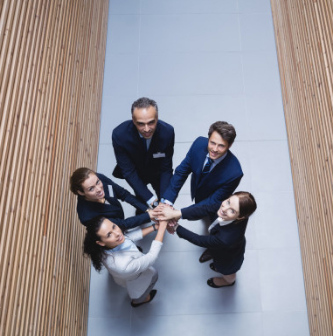Provide your answer to the question using just one word or phrase: What is the symbolic gesture of the participants in the image?

joining hands